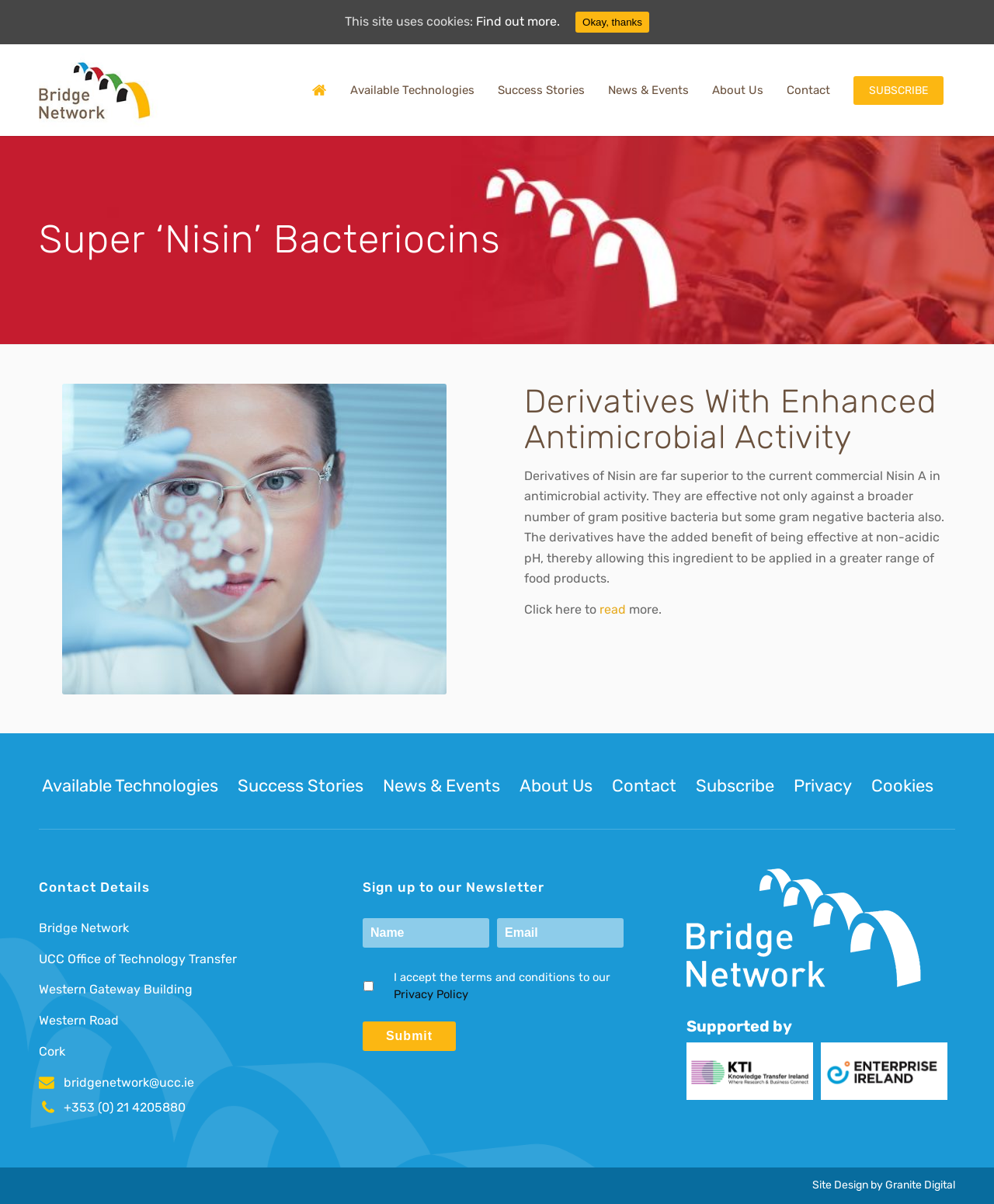Pinpoint the bounding box coordinates of the element you need to click to execute the following instruction: "Contact the Bridge Network". The bounding box should be represented by four float numbers between 0 and 1, in the format [left, top, right, bottom].

[0.039, 0.893, 0.195, 0.905]